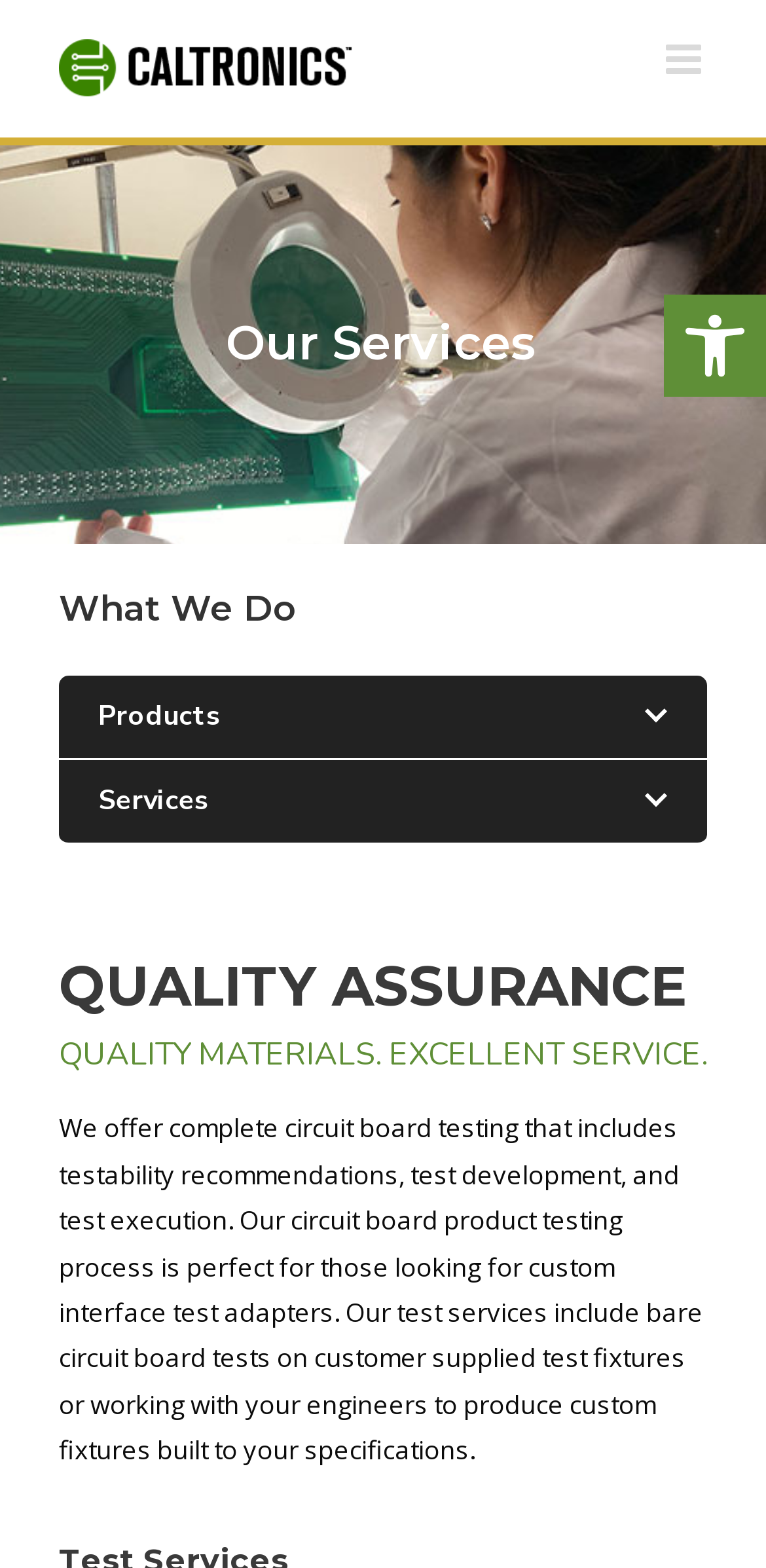Produce a meticulous description of the webpage.

The webpage is about Caltronics, a company that provides quality assurance services, particularly in circuit board testing. At the top left corner, there is a Caltronics logo, which is a clickable link. Next to it, on the top right corner, there is a button to open the toolbar accessibility tools, accompanied by an image with the same name.

Below the logo, there is a navigation menu with three main categories: What We Do, Products, and Services. Each category has a heading and a corresponding link. The What We Do section is not expanded, but the Products and Services sections have links to their respective pages.

The main content of the page is divided into two sections. The first section has a heading "Our Services" and a brief description of the company's circuit board testing services, including testability recommendations, development, and execution. This section is located at the top center of the page.

The second section has a heading "QUALITY ASSURANCE" and a subheading "QUALITY MATERIALS. EXCELLENT SERVICE." Below these headings, there is a detailed description of the company's circuit board testing process, including the use of custom interface test adapters and the option to work with customers to produce custom test fixtures. This section is located at the bottom center of the page.